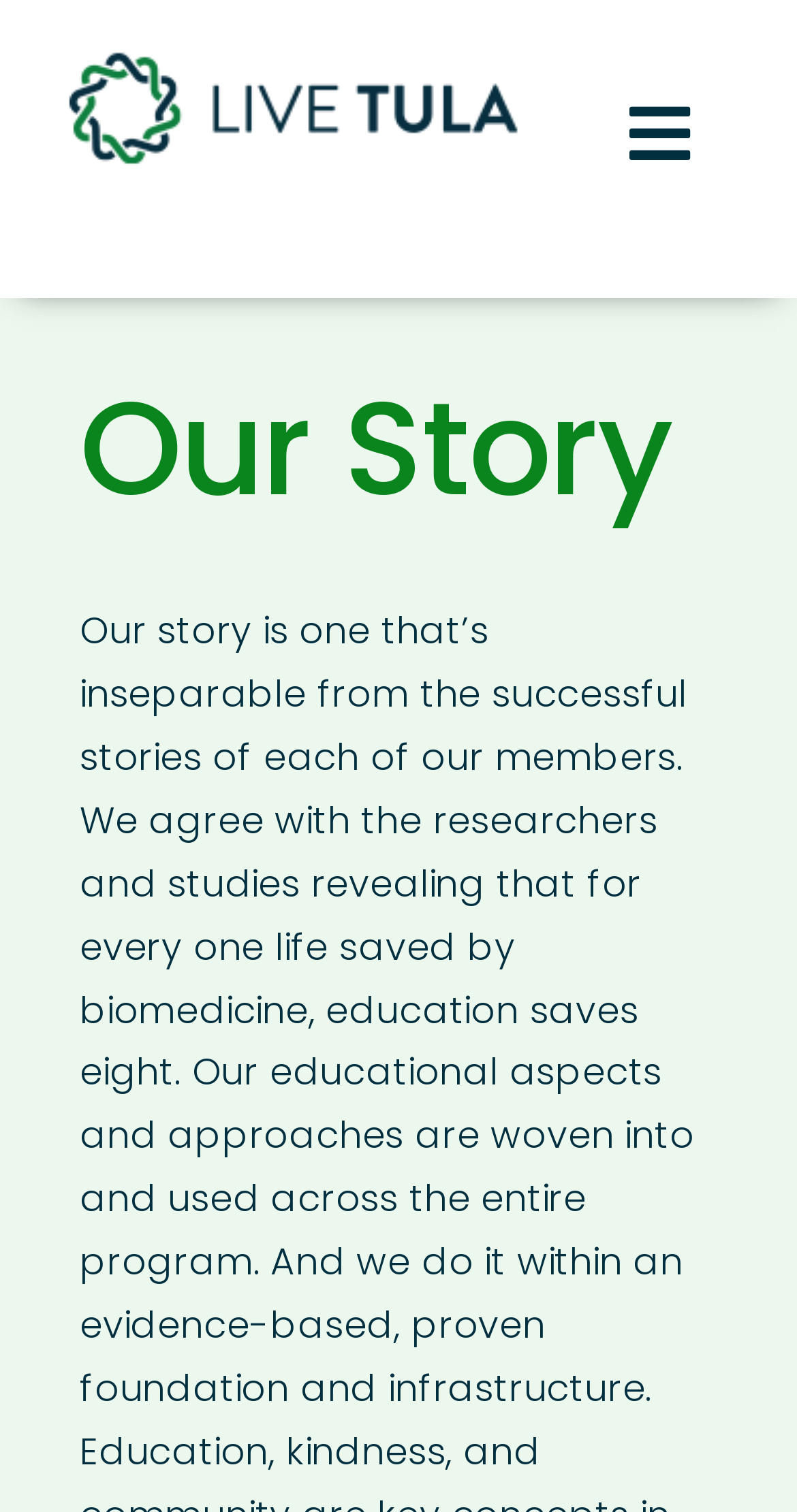What is the logo of the website?
Provide a detailed and extensive answer to the question.

The logo of the website is located at the top left corner of the page, and it is a link with the text 'livetula-logo1'. This suggests that the logo is for LiveTula, which is likely the name of the organization or company behind the website.